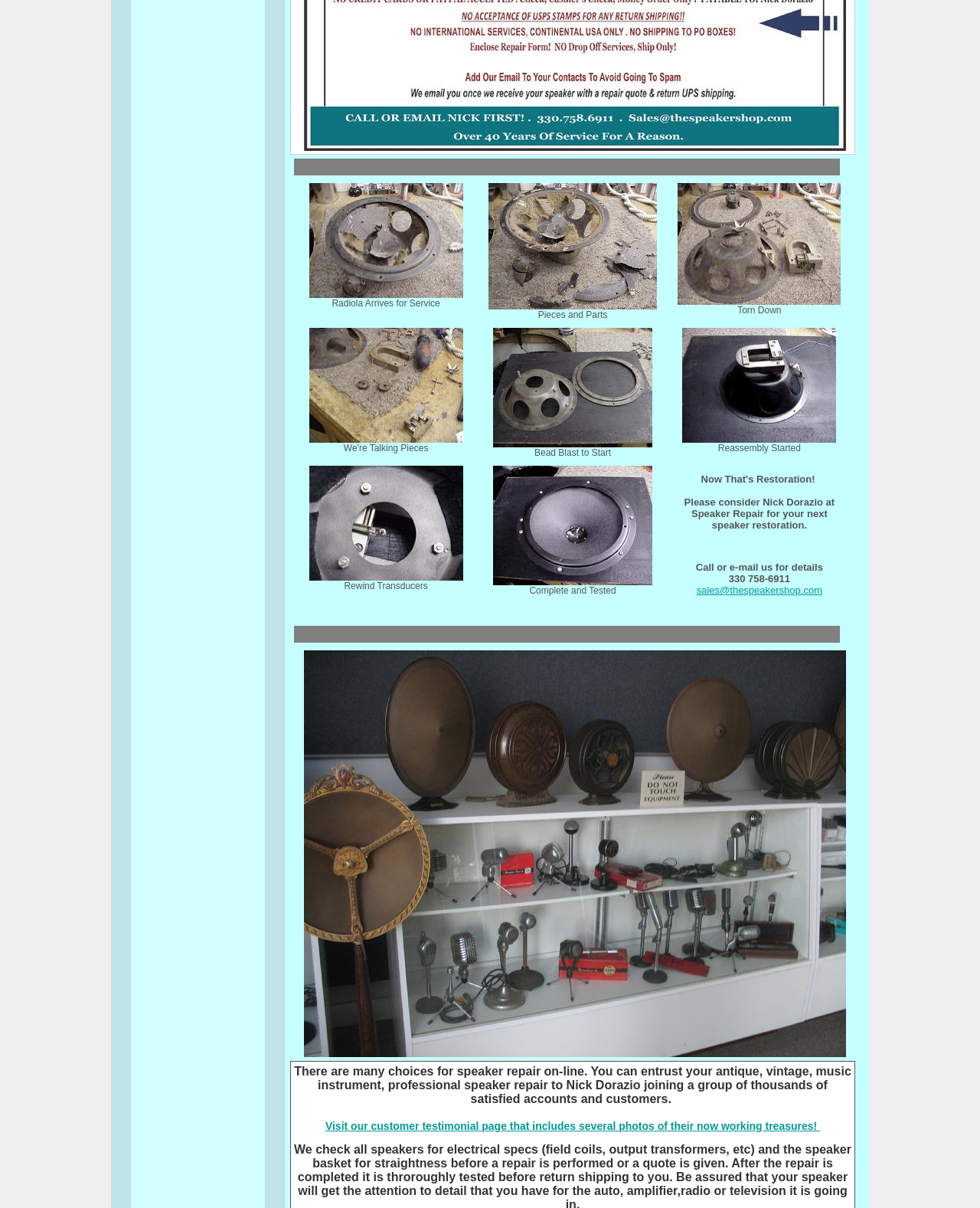What is the purpose of the images on the webpage?
Analyze the image and provide a thorough answer to the question.

Based on the context of the webpage, I can infer that the images are used to illustrate the different steps involved in the repair process of a Radiola. The images are accompanied by descriptive text, which suggests that they are meant to provide visual guidance for the repair process.